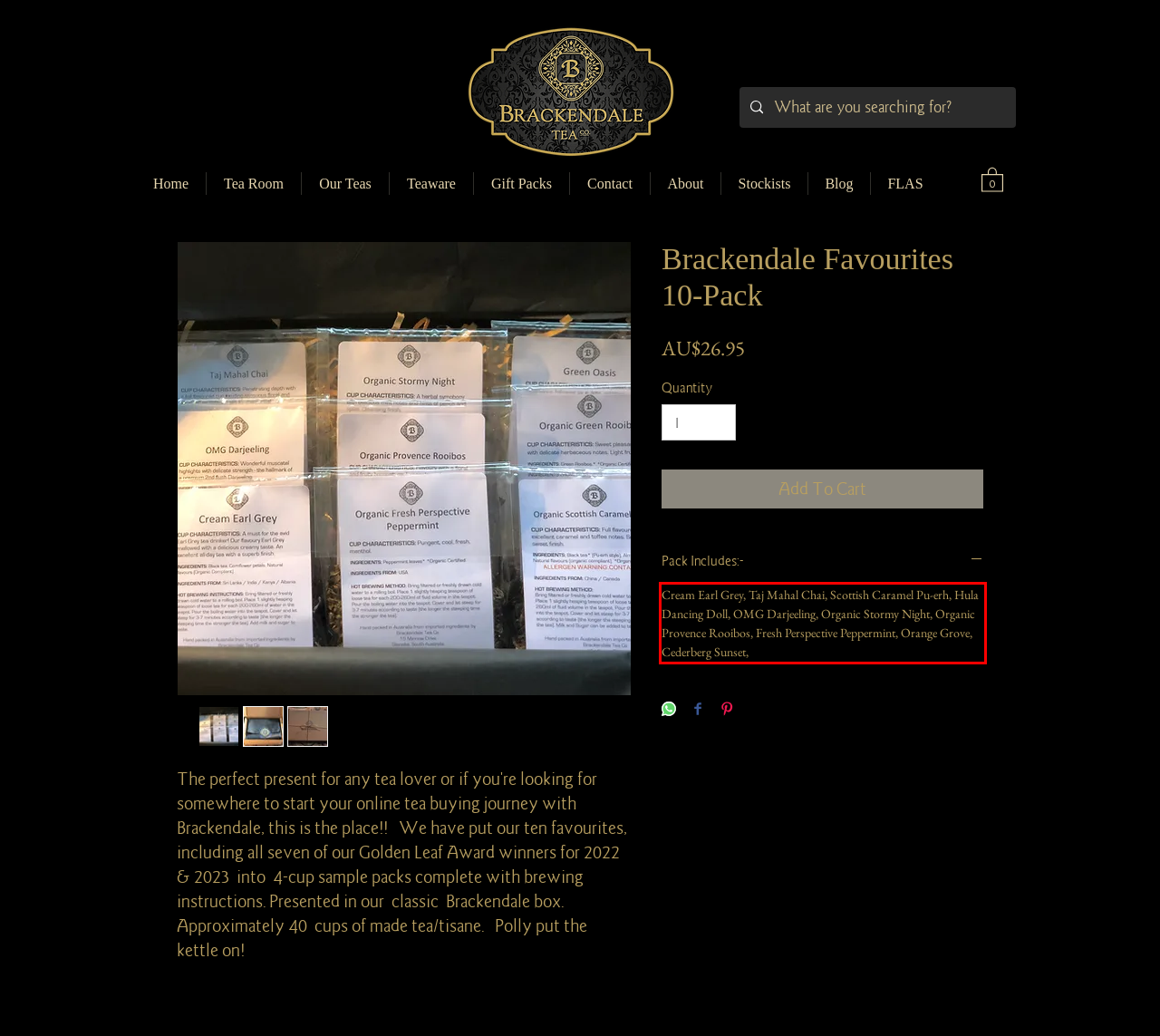You are provided with a screenshot of a webpage featuring a red rectangle bounding box. Extract the text content within this red bounding box using OCR.

Cream Earl Grey, Taj Mahal Chai, Scottish Caramel Pu-erh, Hula Dancing Doll, OMG Darjeeling, Organic Stormy Night, Organic Provence Rooibos, Fresh Perspective Peppermint, Orange Grove, Cederberg Sunset,